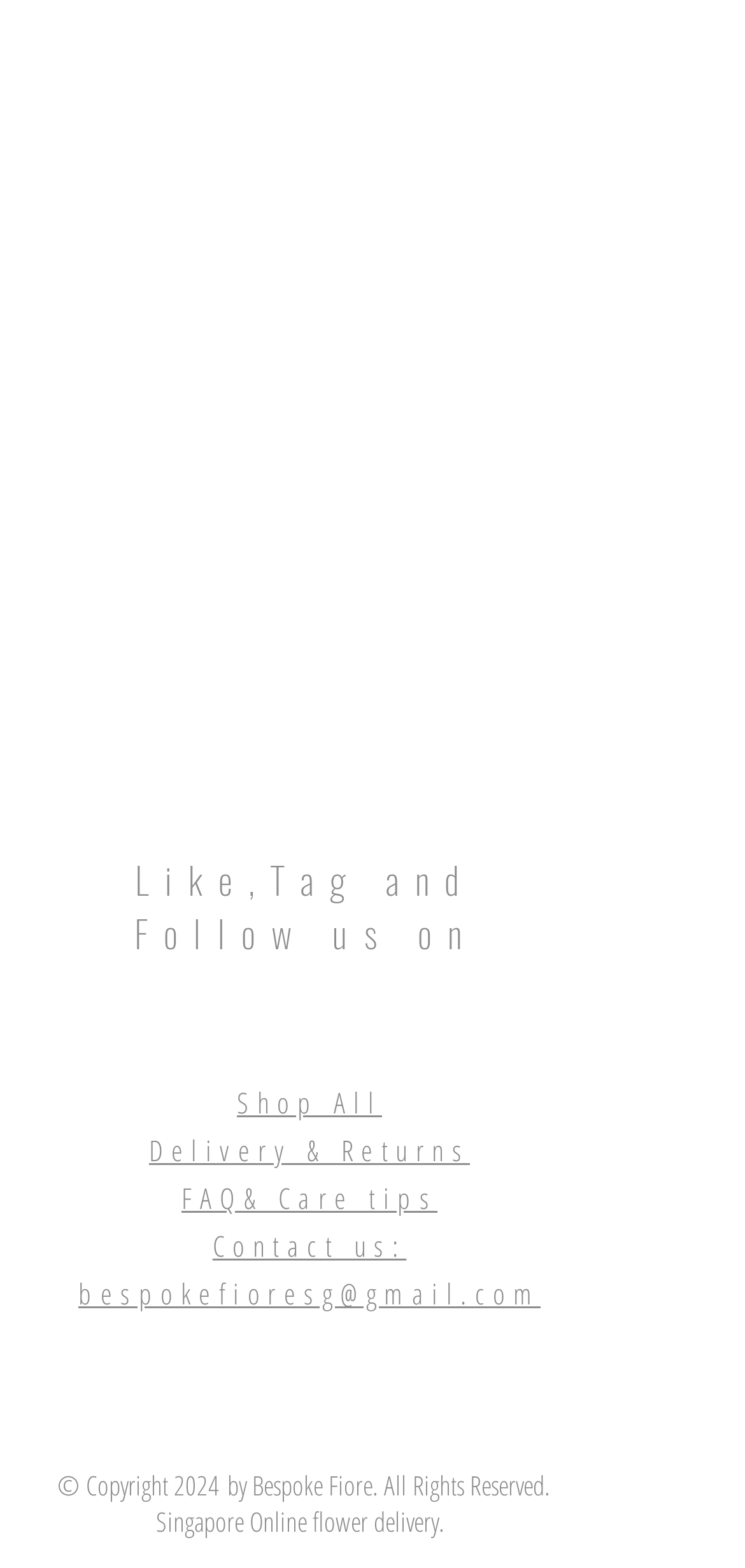Analyze the image and deliver a detailed answer to the question: What social media platforms can you follow the website on?

I found a social bar at the top of the webpage with links to Instagram and Facebook, allowing users to follow the website on these platforms.